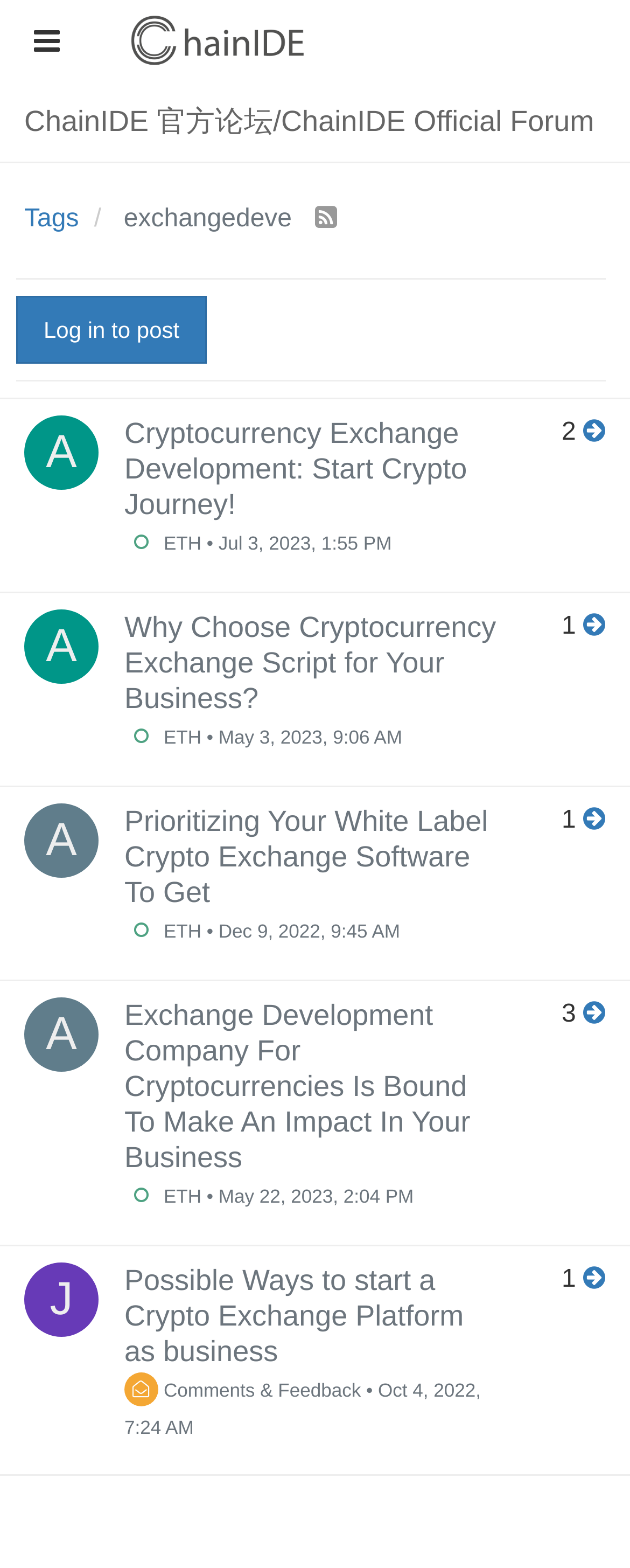Explain the webpage in detail.

This webpage appears to be a forum discussion page, specifically the ChainIDE Official Forum. At the top, there is a button with a hamburger icon, followed by the ChainIDE logo and a heading that reads "ChainIDE 官方论坛/ChainIDE Official Forum". Below this, there are several links and buttons, including a "Tags" link, a "Log in to post" link, and a few icons with unclear meanings.

The main content of the page consists of a list of discussion topics, each with a heading, a link to the topic, and some metadata such as the date and time of posting. There are five topics in total, each with a similar format. The topics are related to cryptocurrency exchange development and business, with titles such as "Cryptocurrency Exchange Development: Start Crypto Journey!" and "Why Choose Cryptocurrency Exchange Script for Your Business?". Each topic has a link to the ETH cryptocurrency, and some have additional metadata such as the number of comments.

To the right of each topic, there is a small icon with an arrow pointing upwards, and below each topic, there is a small icon with a speech bubble. The page also has a few usernames scattered throughout, such as "Alicewatson91", "adam31", and "John Robert", which may indicate the authors of the topics or comments.

Overall, the page appears to be a discussion forum focused on cryptocurrency exchange development and business, with a list of topics and links to related resources.